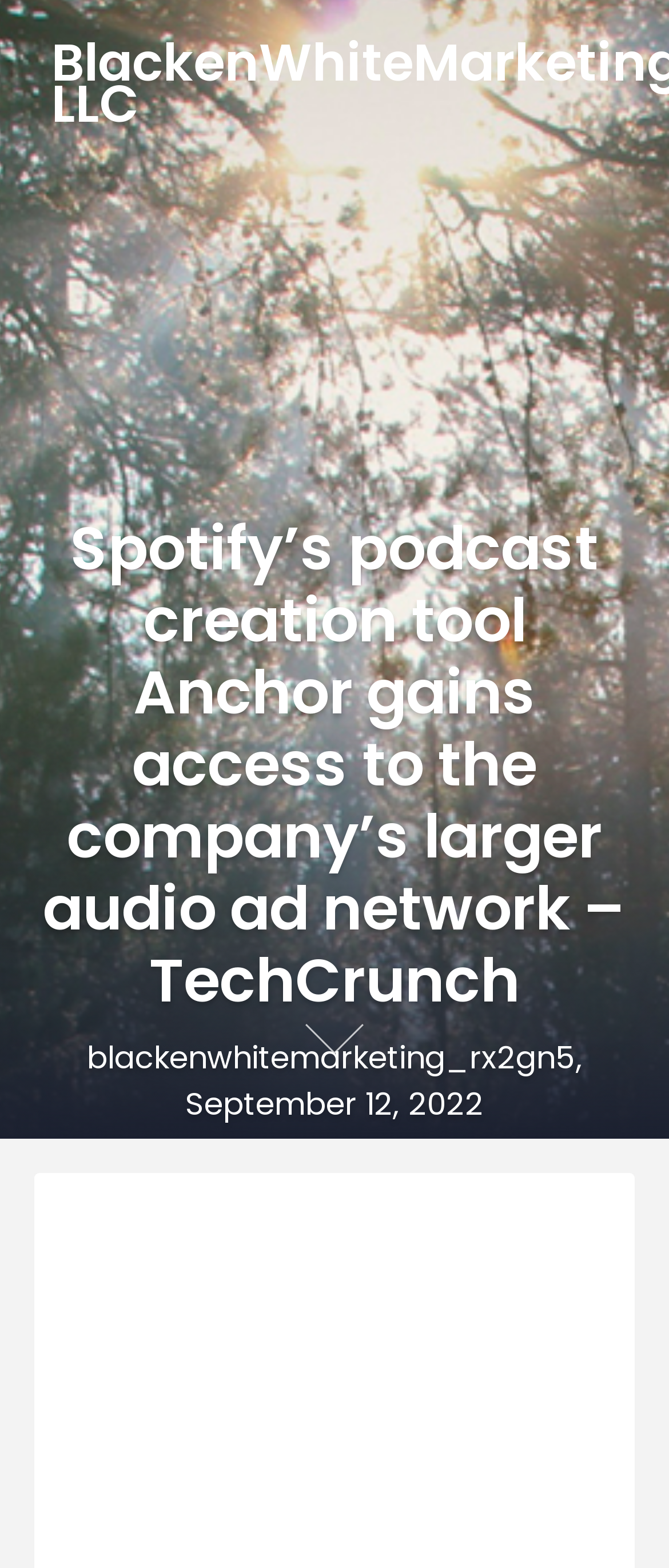Please reply to the following question with a single word or a short phrase:
What is the company launching today?

Anchor